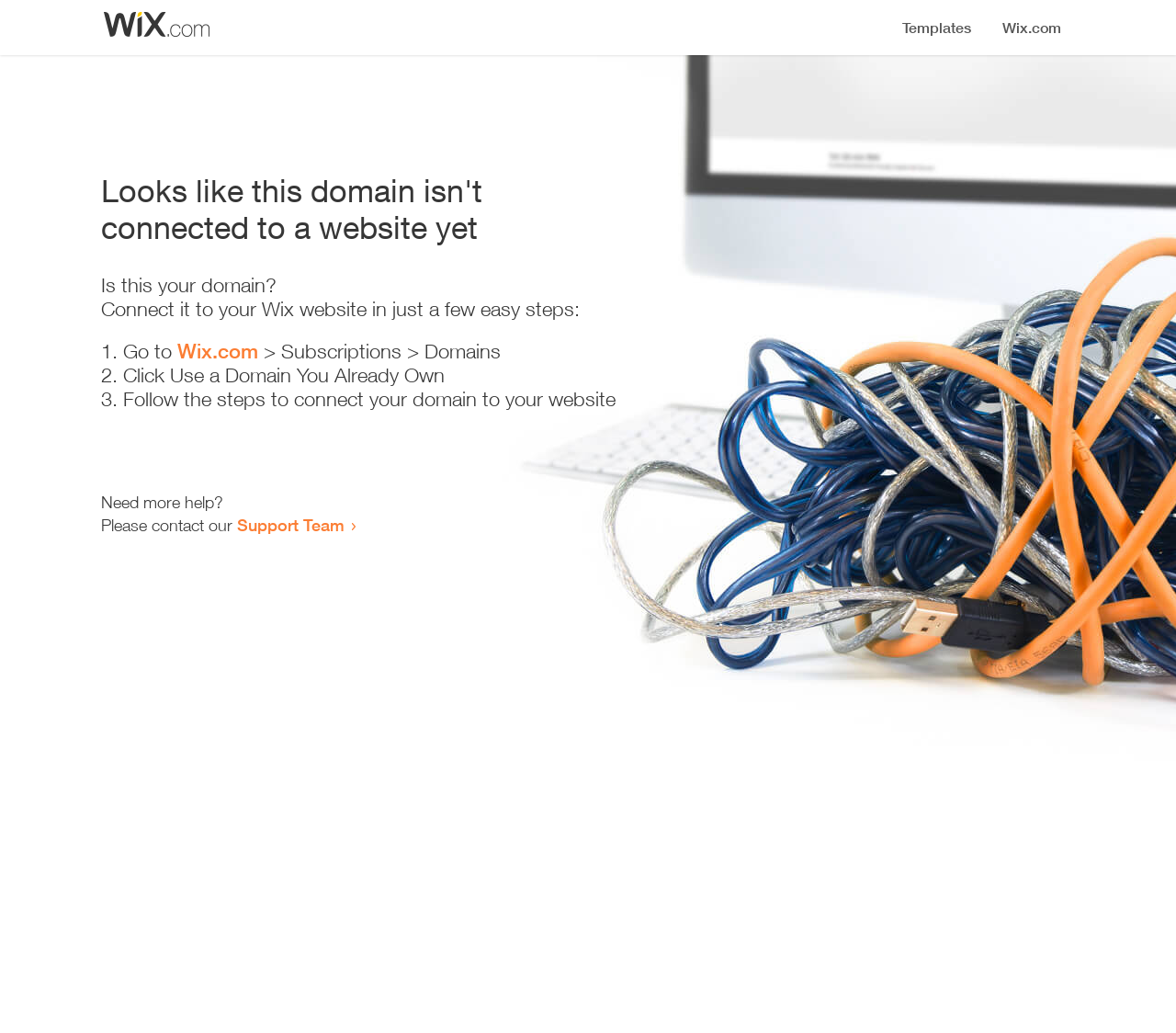Find and generate the main title of the webpage.

Looks like this domain isn't
connected to a website yet